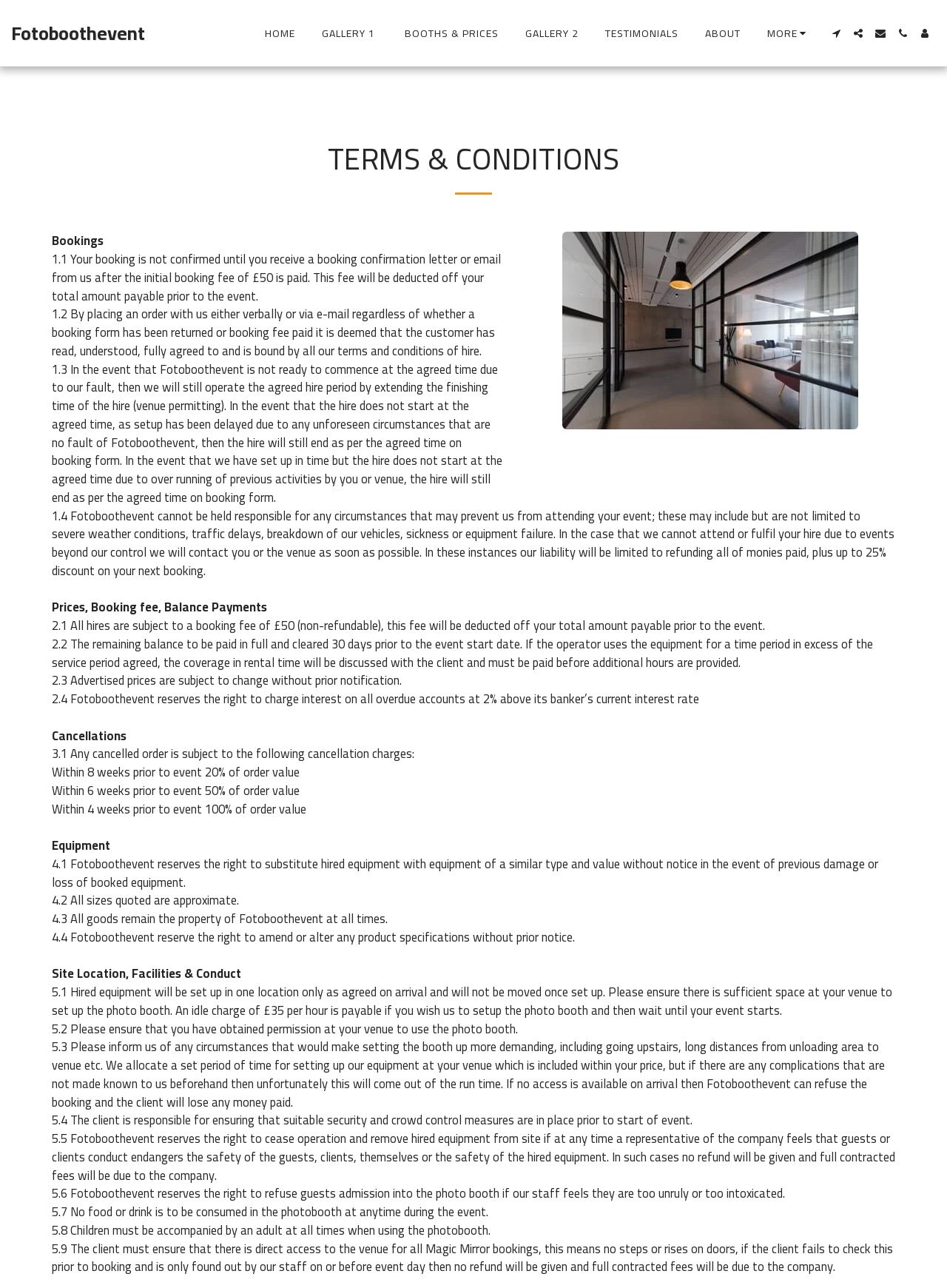Answer the question in one word or a short phrase:
What happens if the client cancels the order within 4 weeks prior to the event?

100% of order value